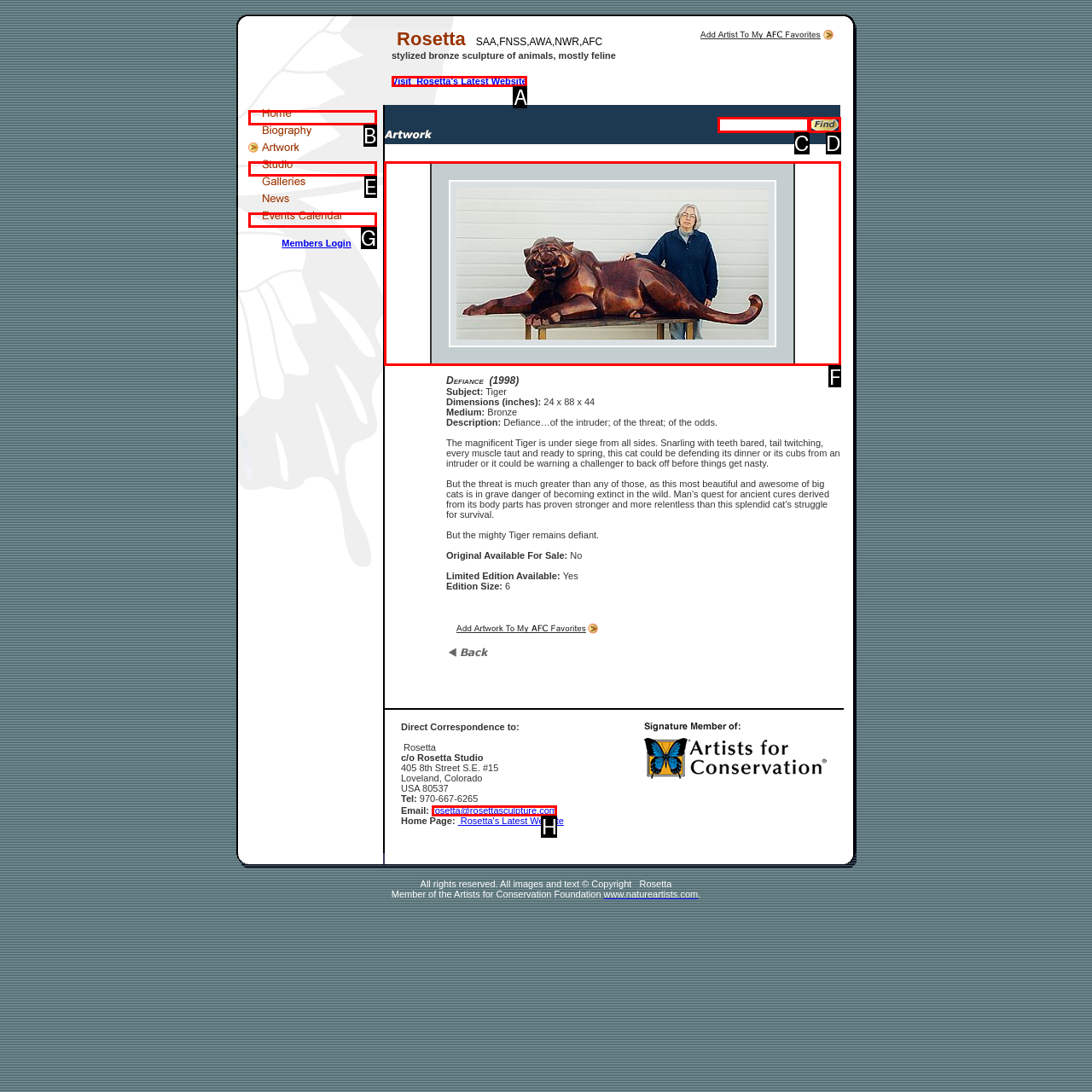Select the letter of the UI element you need to click on to fulfill this task: View the 'Defiance - Tiger by Rosetta' artwork. Write down the letter only.

F